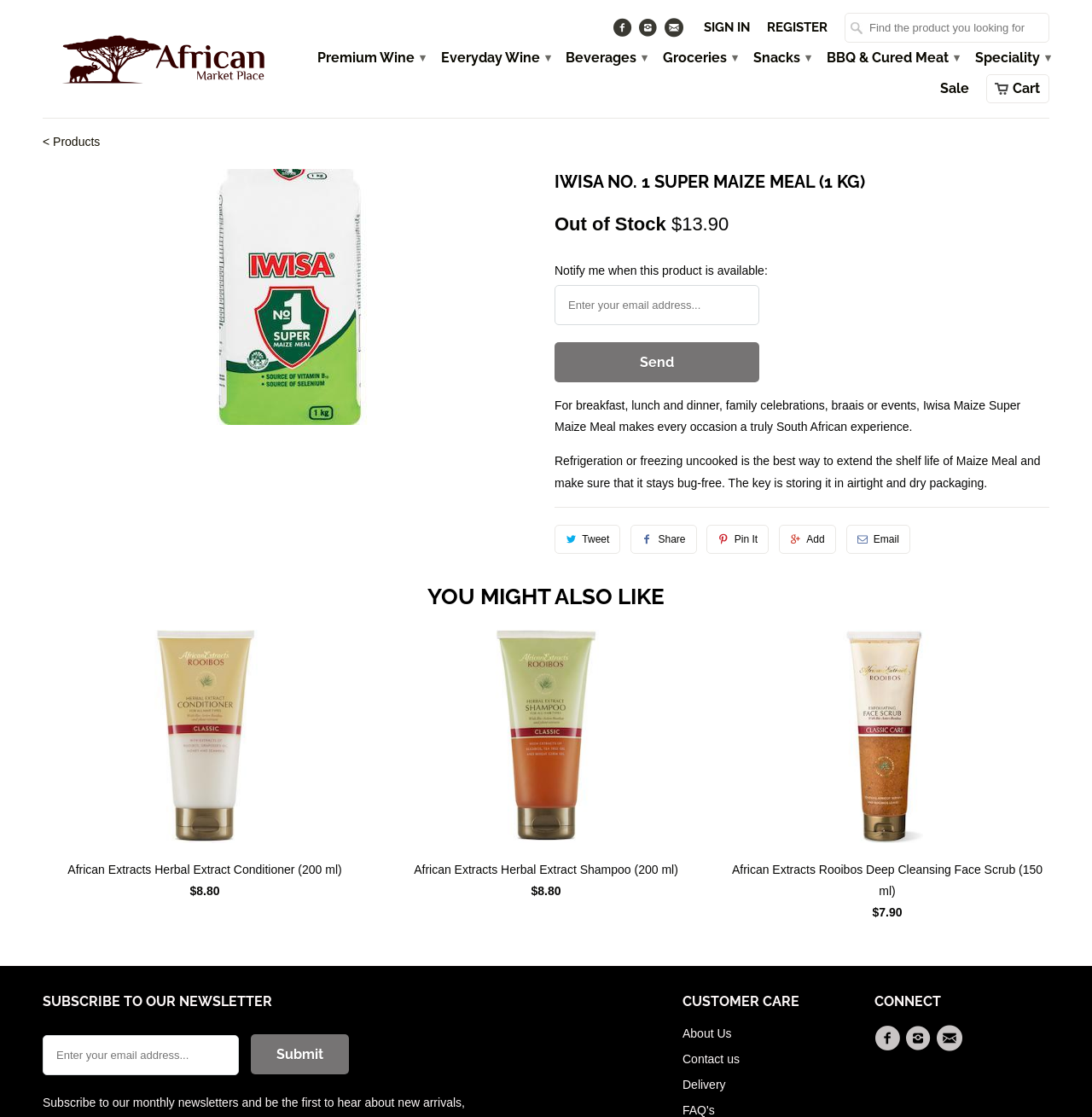What is the price of IWISA No. 1 Super Maize Meal?
Using the details from the image, give an elaborate explanation to answer the question.

I found the price of IWISA No. 1 Super Maize Meal by looking at the product information section, where it says 'Out of Stock' and then the price '$13.90'.